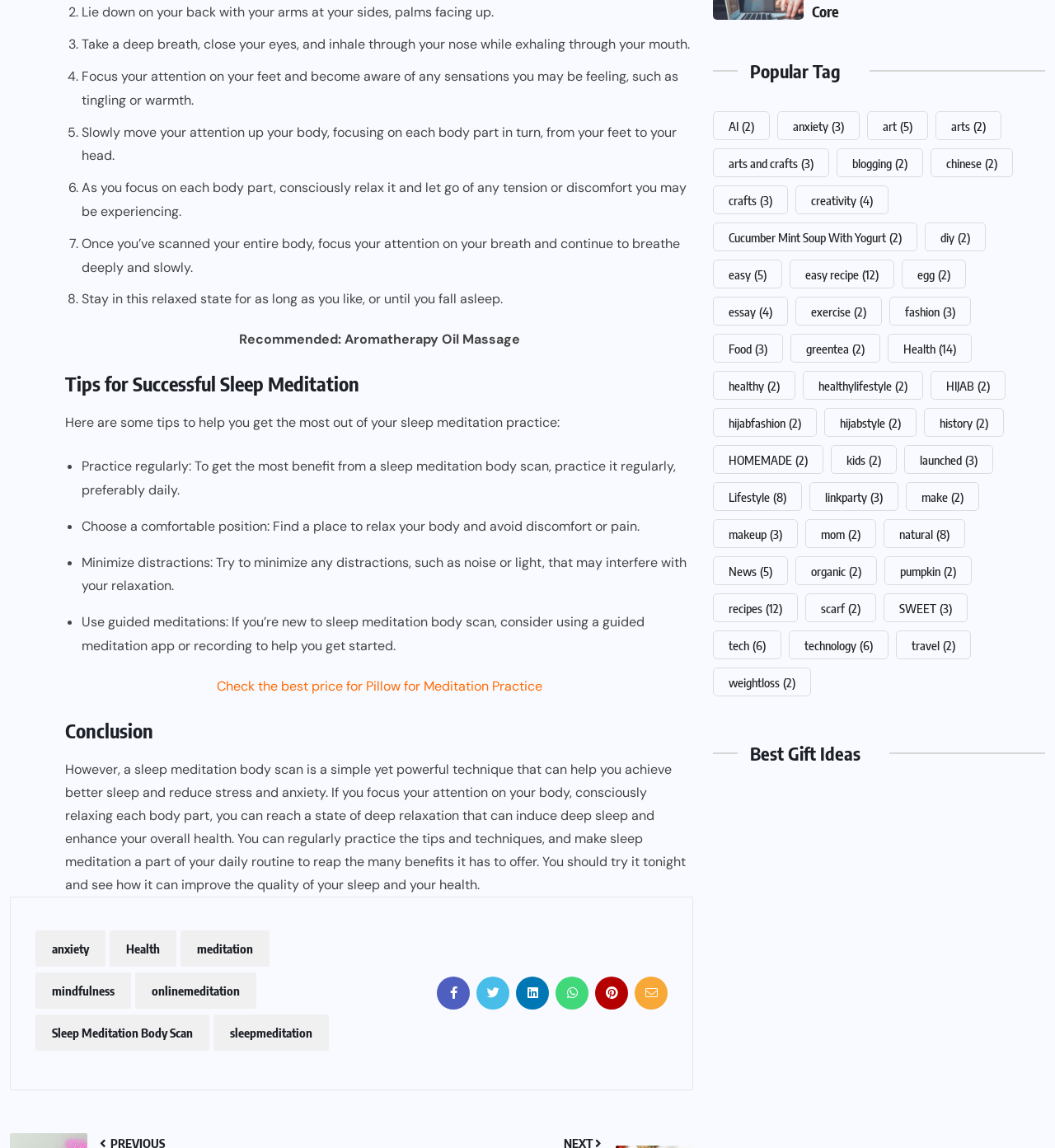What is the purpose of sleep meditation body scan?
Using the details from the image, give an elaborate explanation to answer the question.

The purpose of sleep meditation body scan can be determined by reading the conclusion of the article, which states that sleep meditation body scan can help achieve better sleep and reduce stress and anxiety.